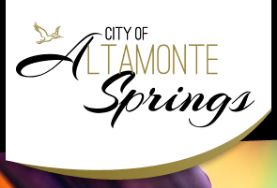What is the style of the 'Springs' in the logo?
From the screenshot, supply a one-word or short-phrase answer.

flowing script